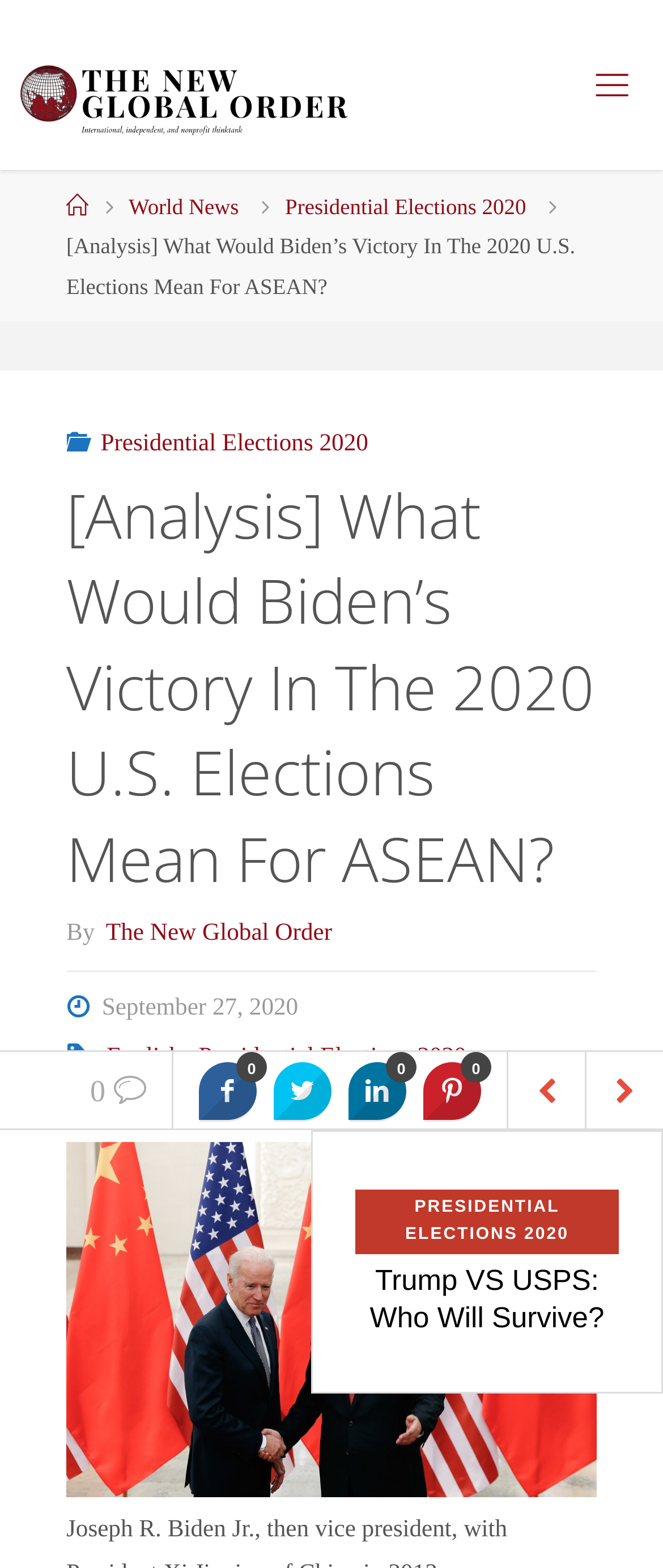Pinpoint the bounding box coordinates for the area that should be clicked to perform the following instruction: "read the article about Trump VS USPS".

[0.558, 0.806, 0.911, 0.851]